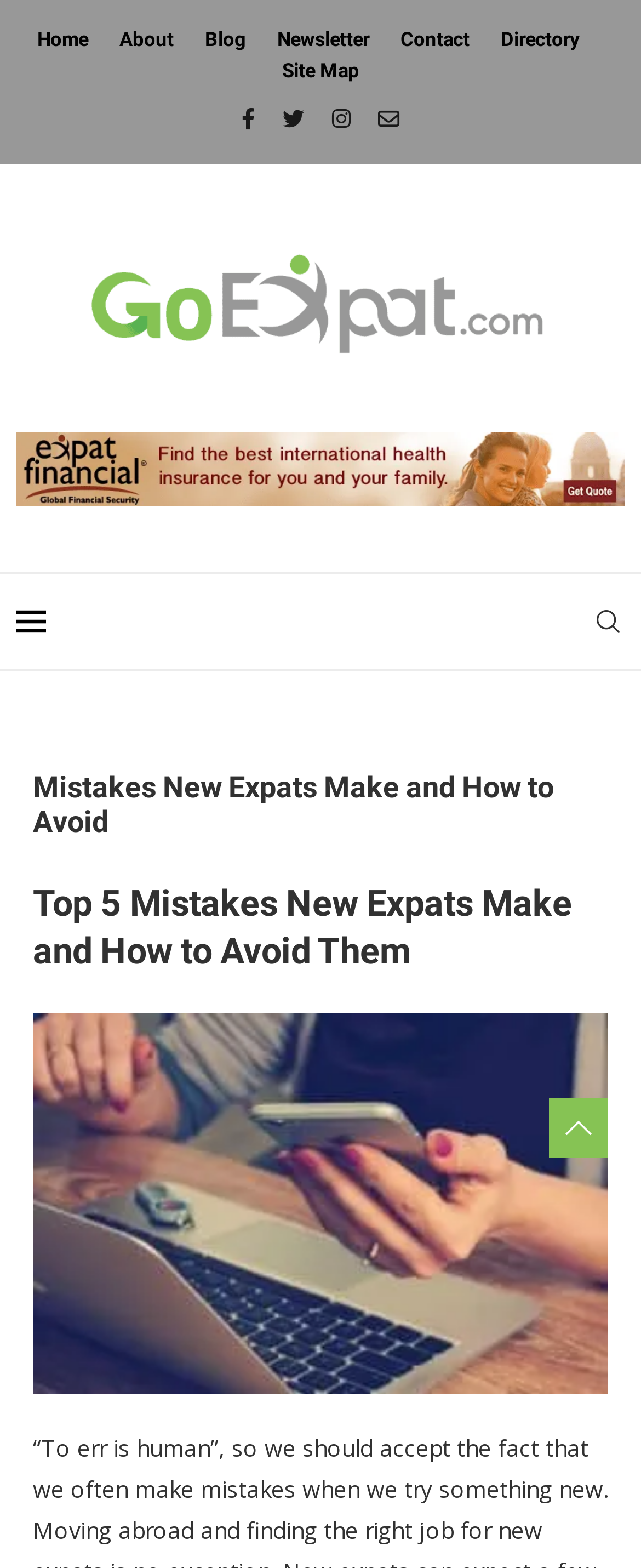Highlight the bounding box coordinates of the element that should be clicked to carry out the following instruction: "visit GoExpat website". The coordinates must be given as four float numbers ranging from 0 to 1, i.e., [left, top, right, bottom].

[0.114, 0.147, 0.886, 0.244]